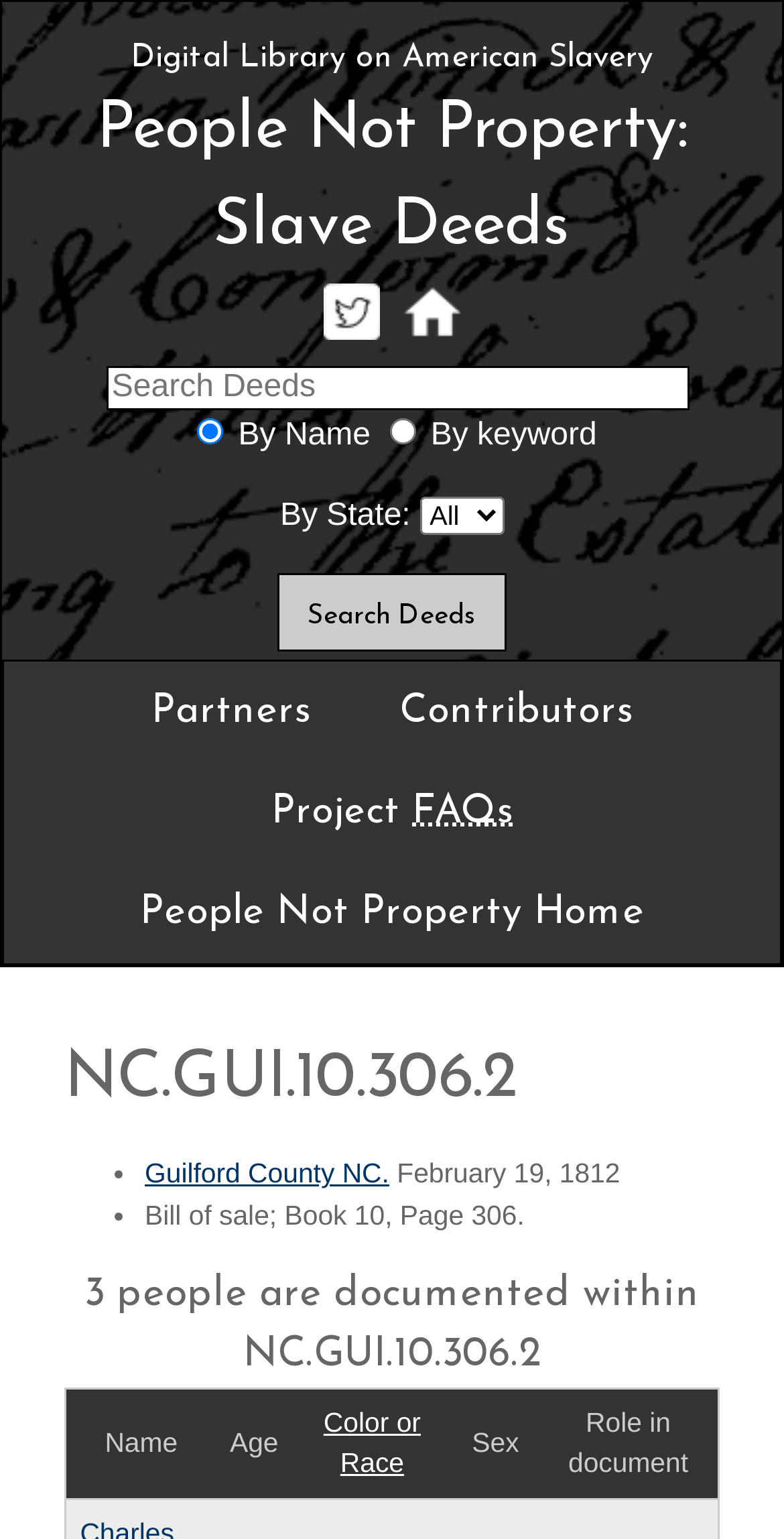What is the name of the digital library?
Examine the screenshot and reply with a single word or phrase.

Digital Library on American Slavery